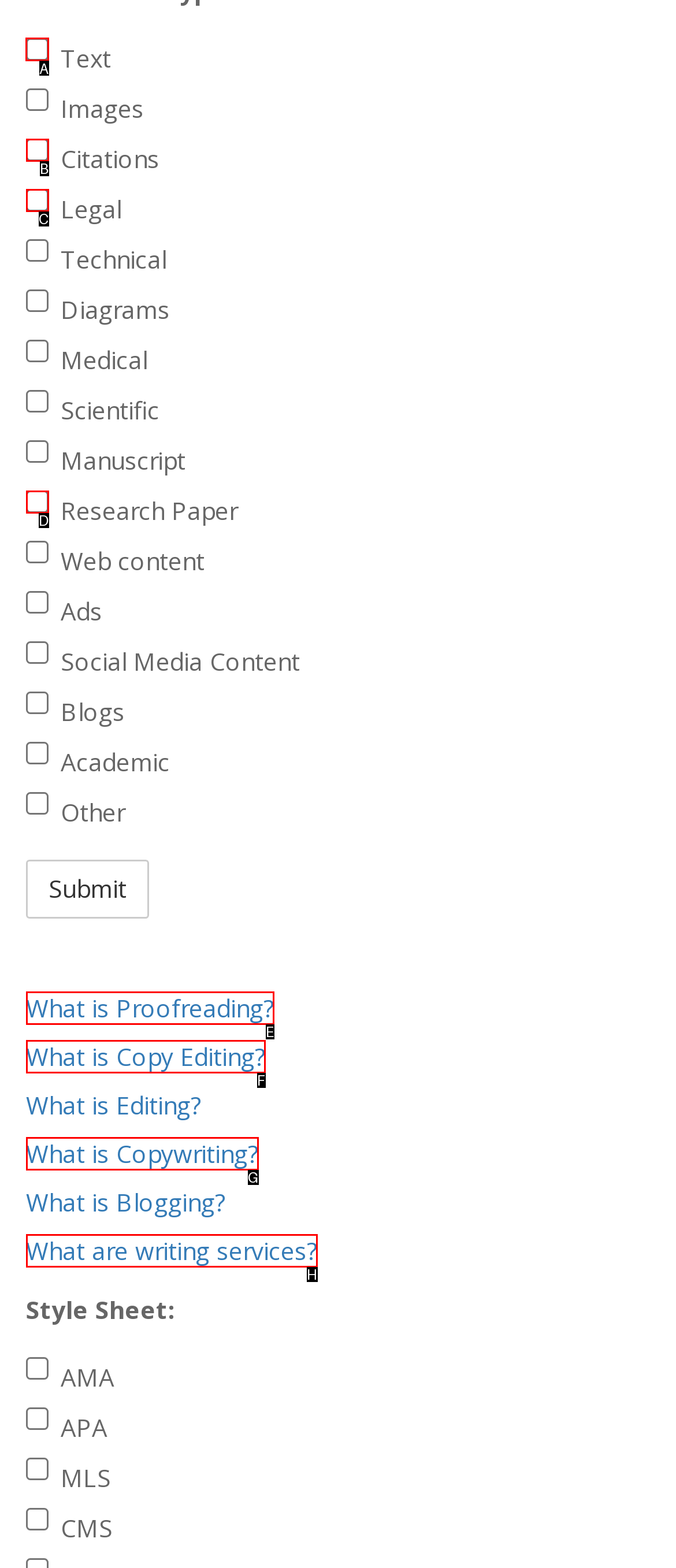Determine which UI element you should click to perform the task: Select the 'Text' checkbox
Provide the letter of the correct option from the given choices directly.

A